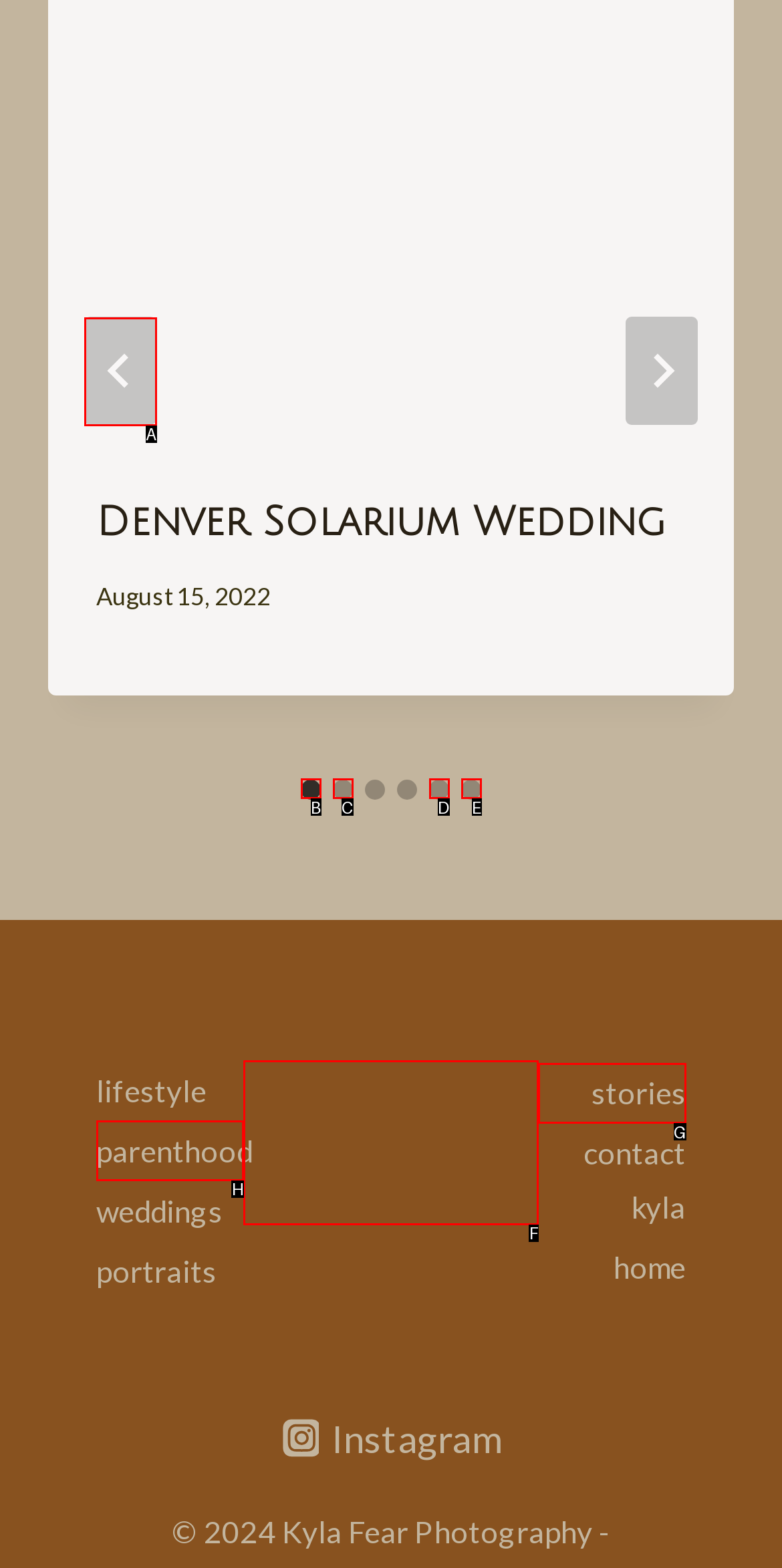Find the option that best fits the description: alt="Kyla Fear // Fearless Photography". Answer with the letter of the option.

F